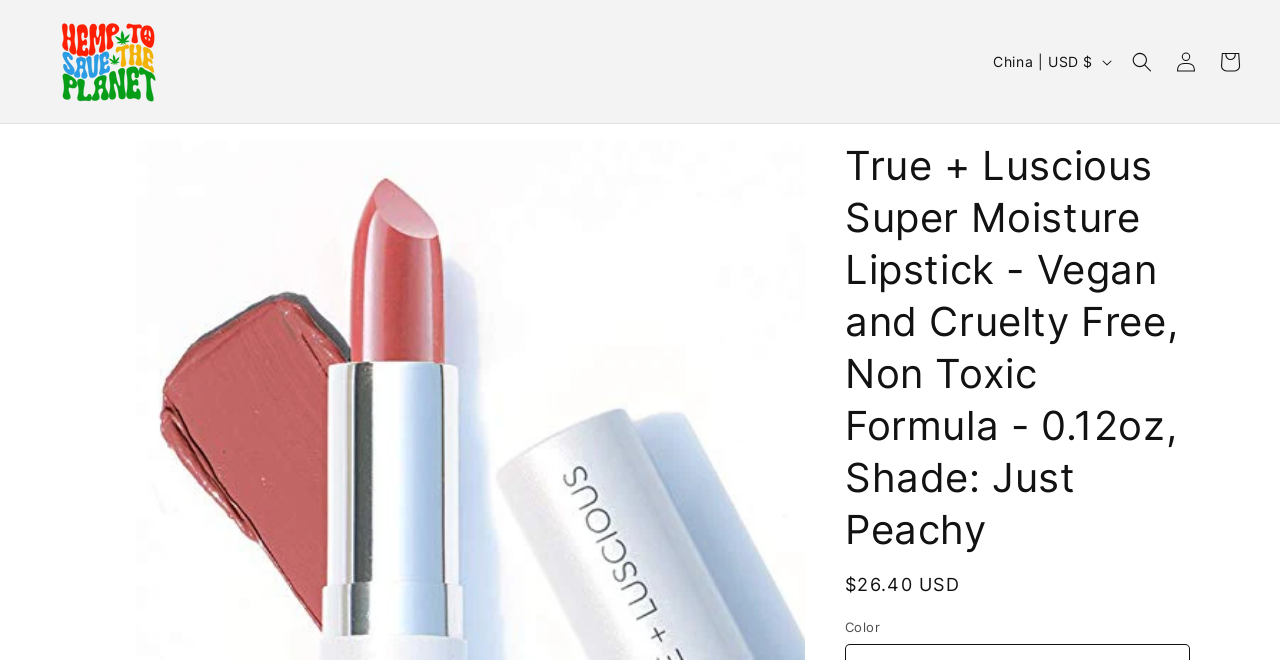Determine the bounding box coordinates of the UI element described below. Use the format (top-left x, top-left y, bottom-right x, bottom-right y) with floating point numbers between 0 and 1: Log in

[0.909, 0.06, 0.944, 0.127]